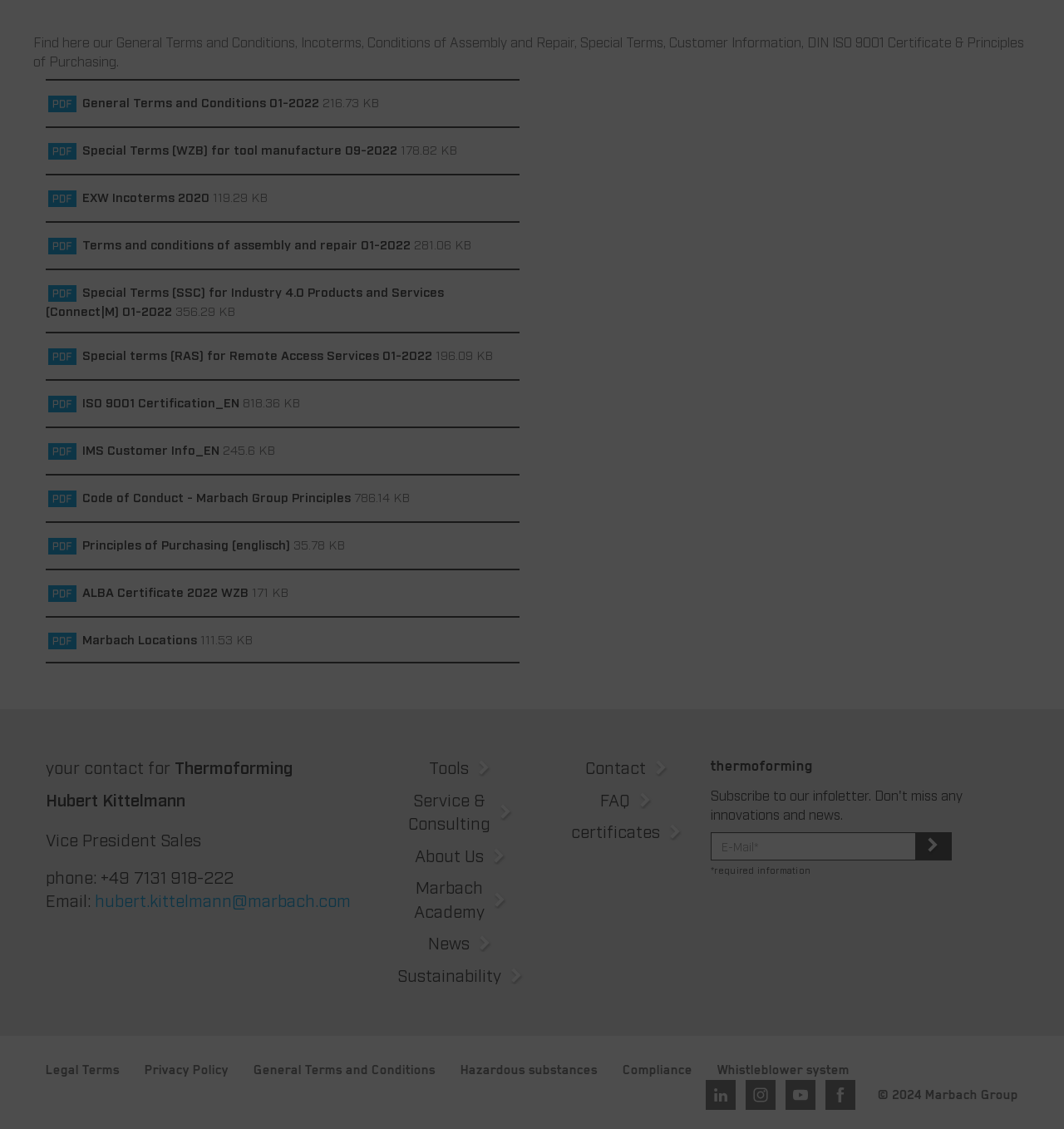Who is the contact person for Thermoforming? Refer to the image and provide a one-word or short phrase answer.

Hubert Kittelmann